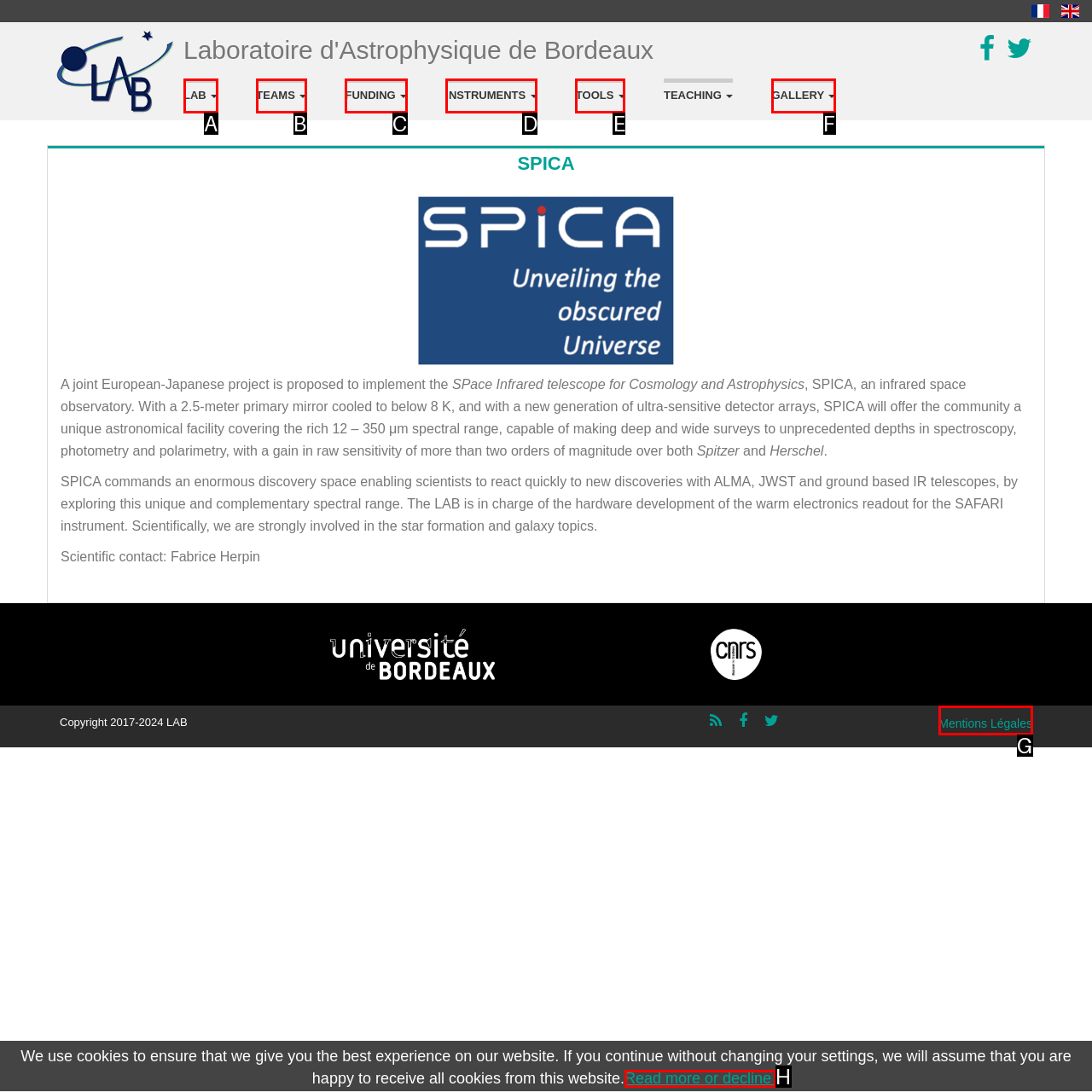Using the provided description: Mentions Légales, select the most fitting option and return its letter directly from the choices.

G